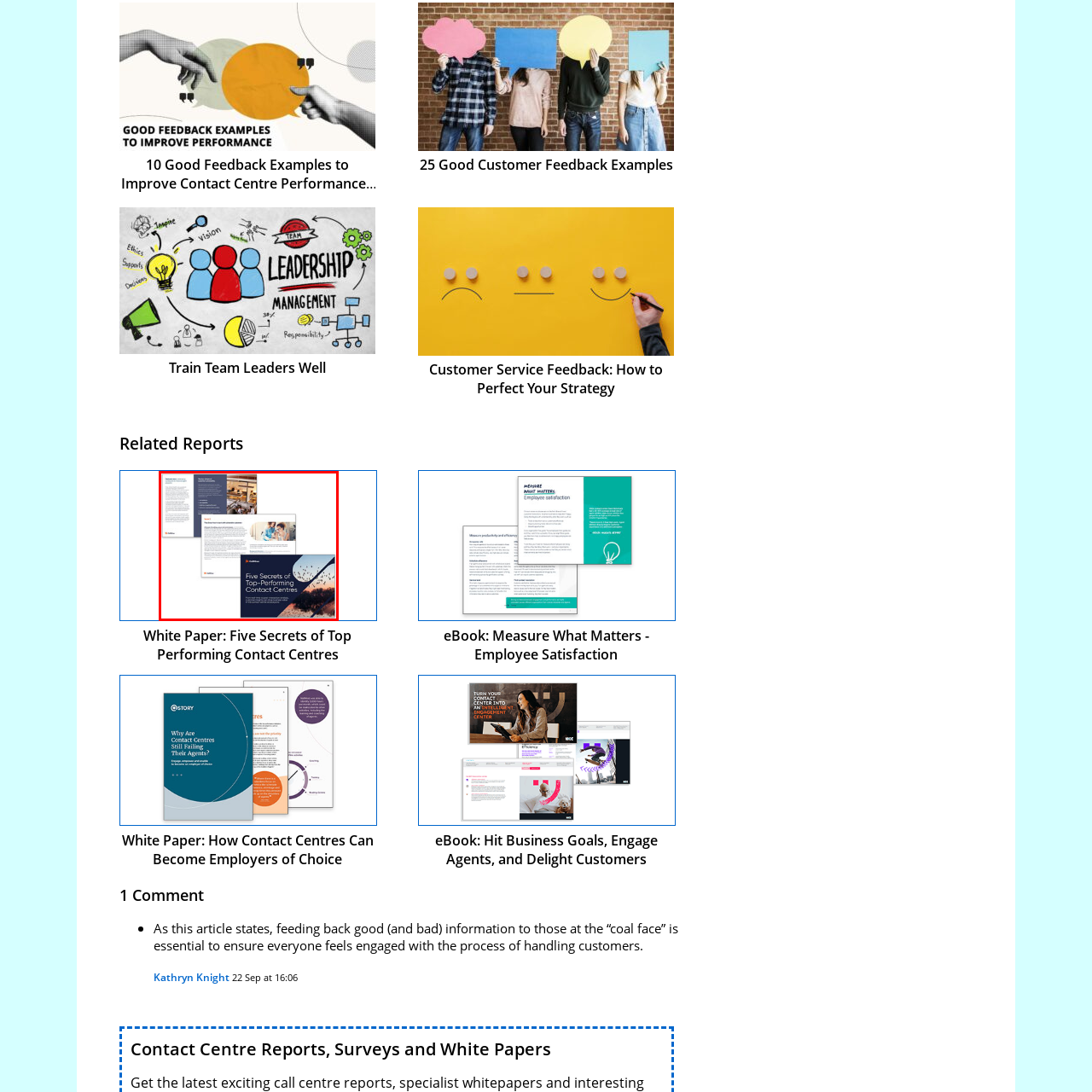Direct your attention to the segment of the image enclosed by the red boundary and answer the ensuing question in detail: How many pages are visible in the image?

The caption describes the image as having a dynamic layout with three pages slightly fanned out, highlighting various aspects of contact center performance.